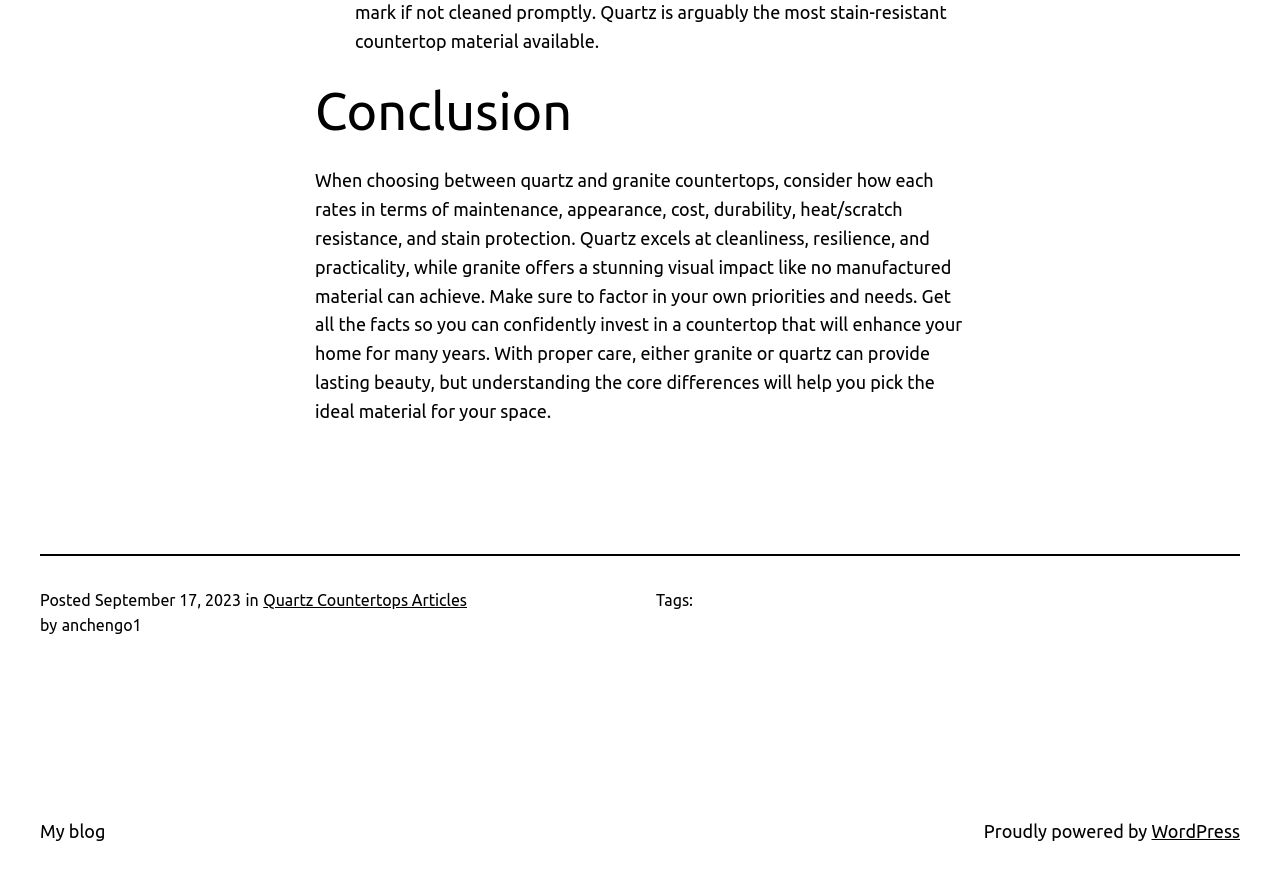Respond with a single word or phrase to the following question: What is the name of the author of the article?

anchengo1